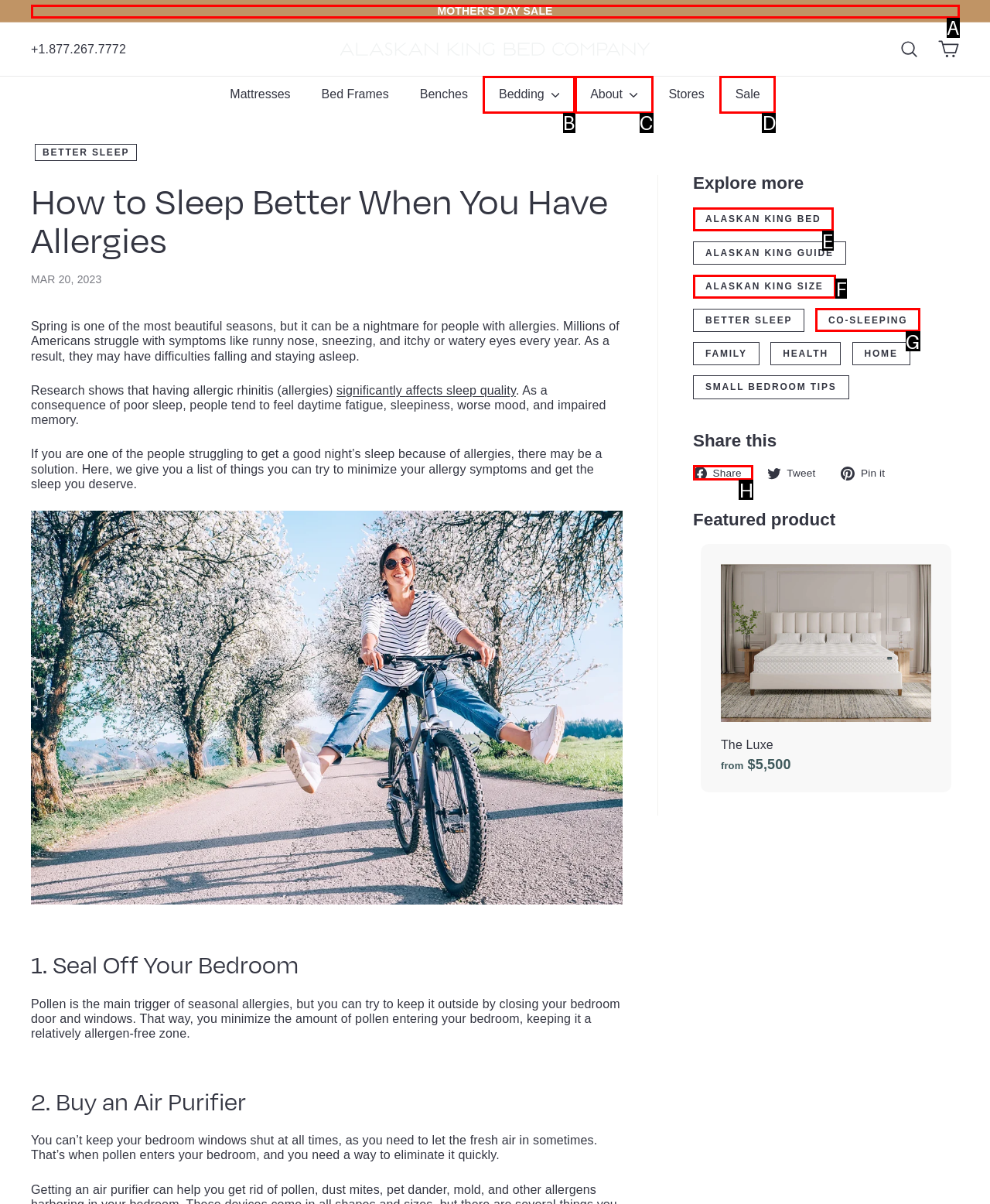From the given choices, determine which HTML element matches the description: alaskan king bed. Reply with the appropriate letter.

E